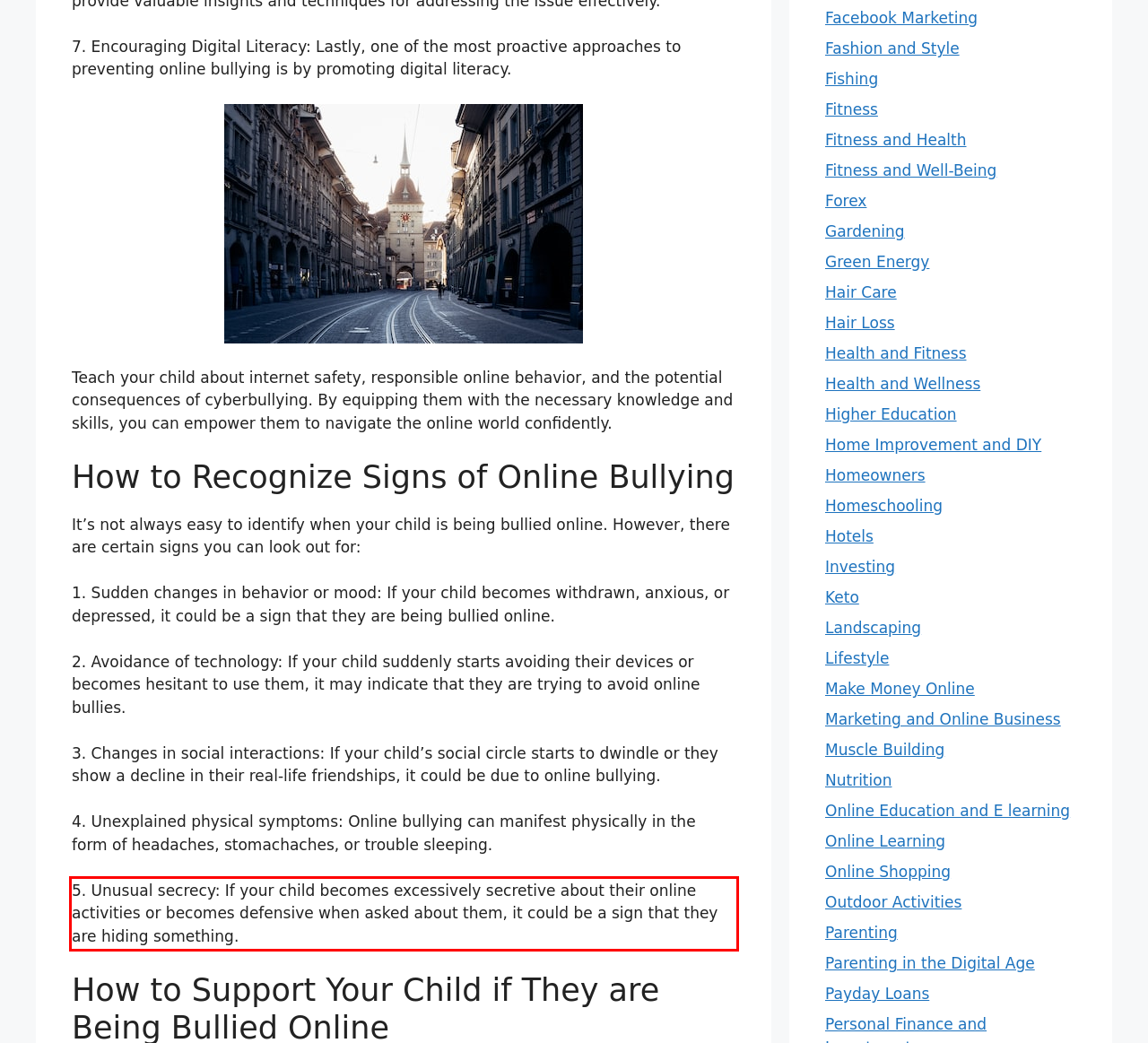Identify the text within the red bounding box on the webpage screenshot and generate the extracted text content.

5.​ Unusual secrecy: If your child becomes excessively secretive about their online activities or becomes defensive when asked about them, it could be a sign that they are hiding something.​